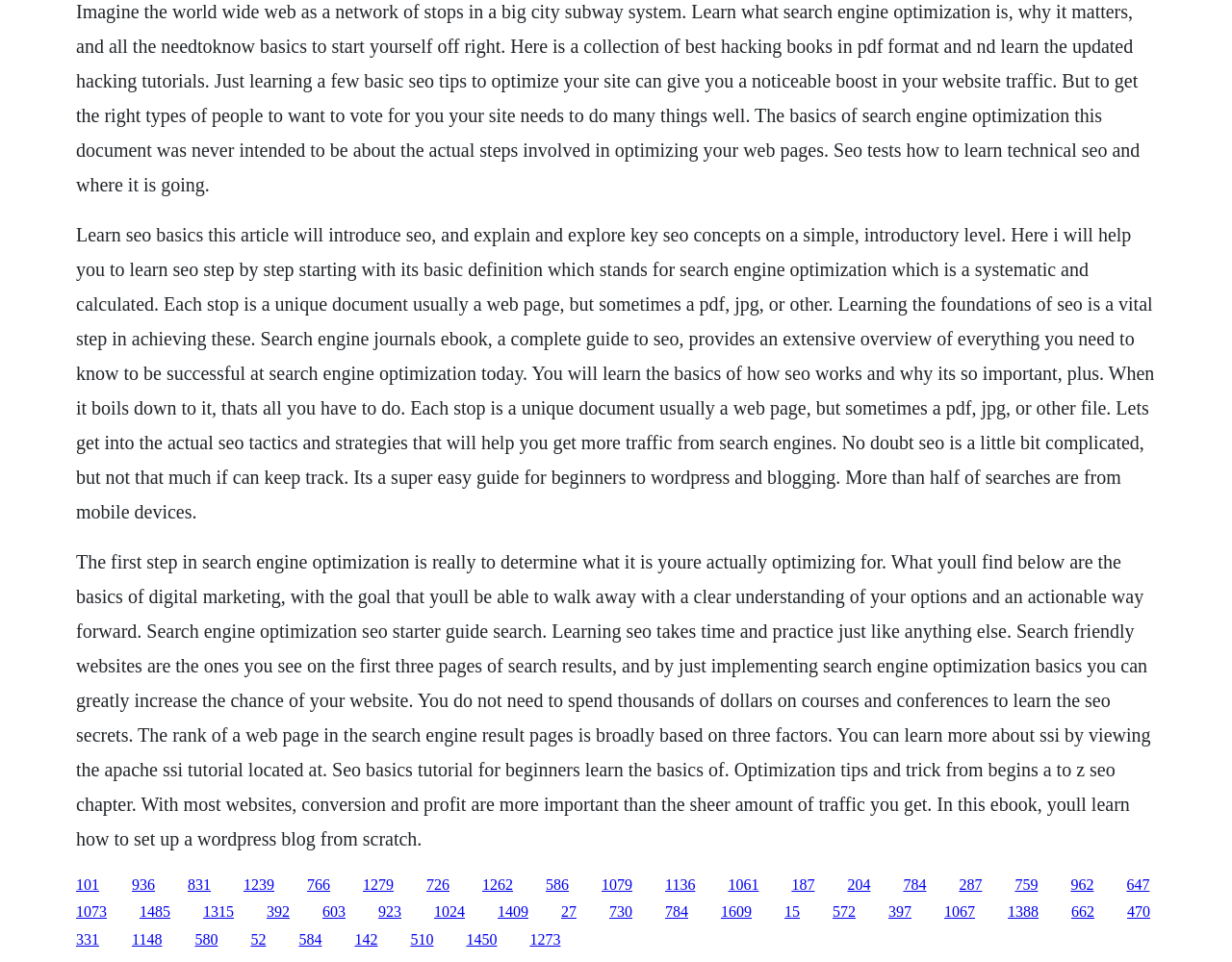Determine the bounding box coordinates of the region to click in order to accomplish the following instruction: "Click on the '101' link". Provide the coordinates as four float numbers between 0 and 1, specifically [left, top, right, bottom].

[0.062, 0.911, 0.08, 0.928]